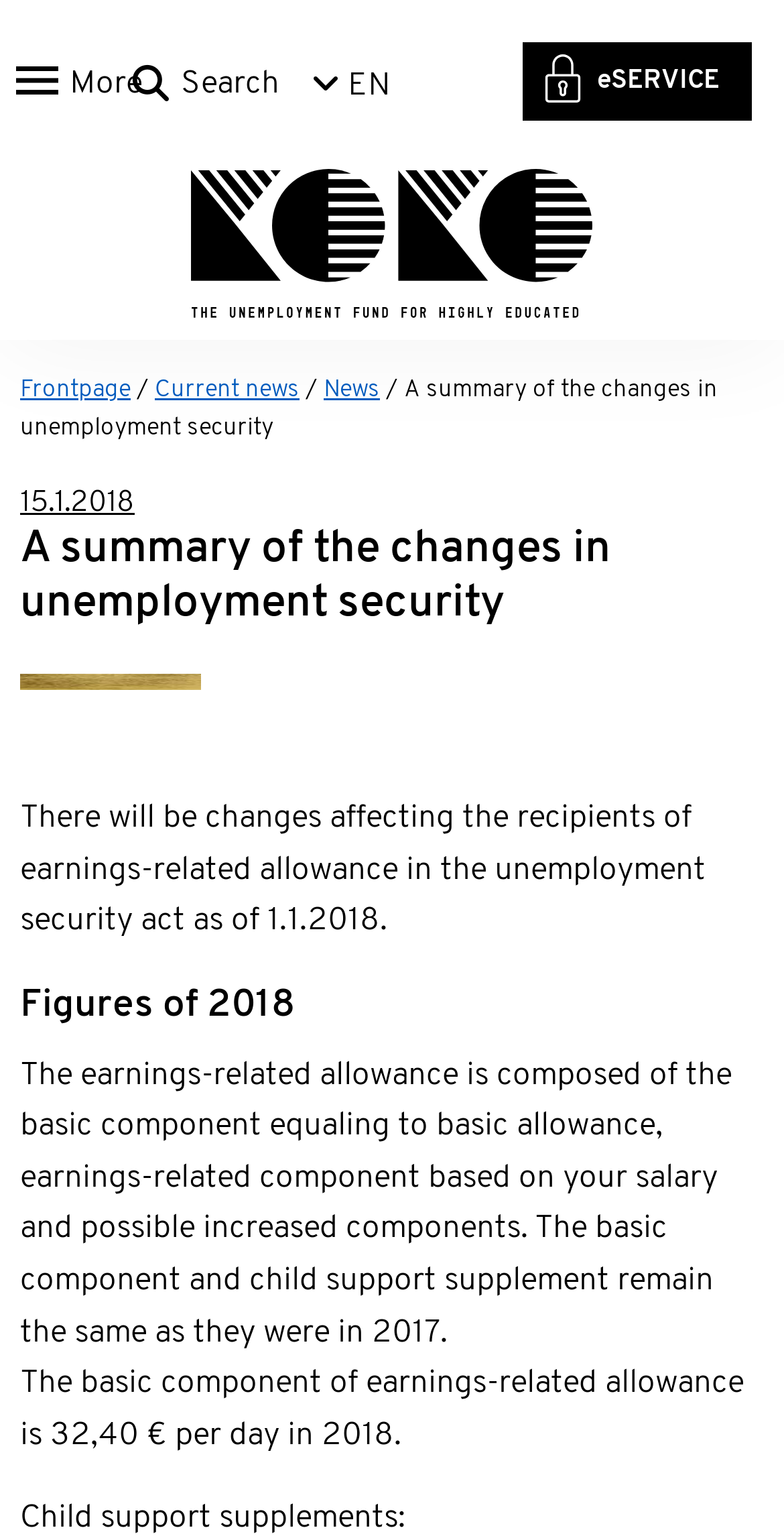Please specify the bounding box coordinates of the clickable region to carry out the following instruction: "Click the KOKO link". The coordinates should be four float numbers between 0 and 1, in the format [left, top, right, bottom].

[0.0, 0.11, 1.0, 0.217]